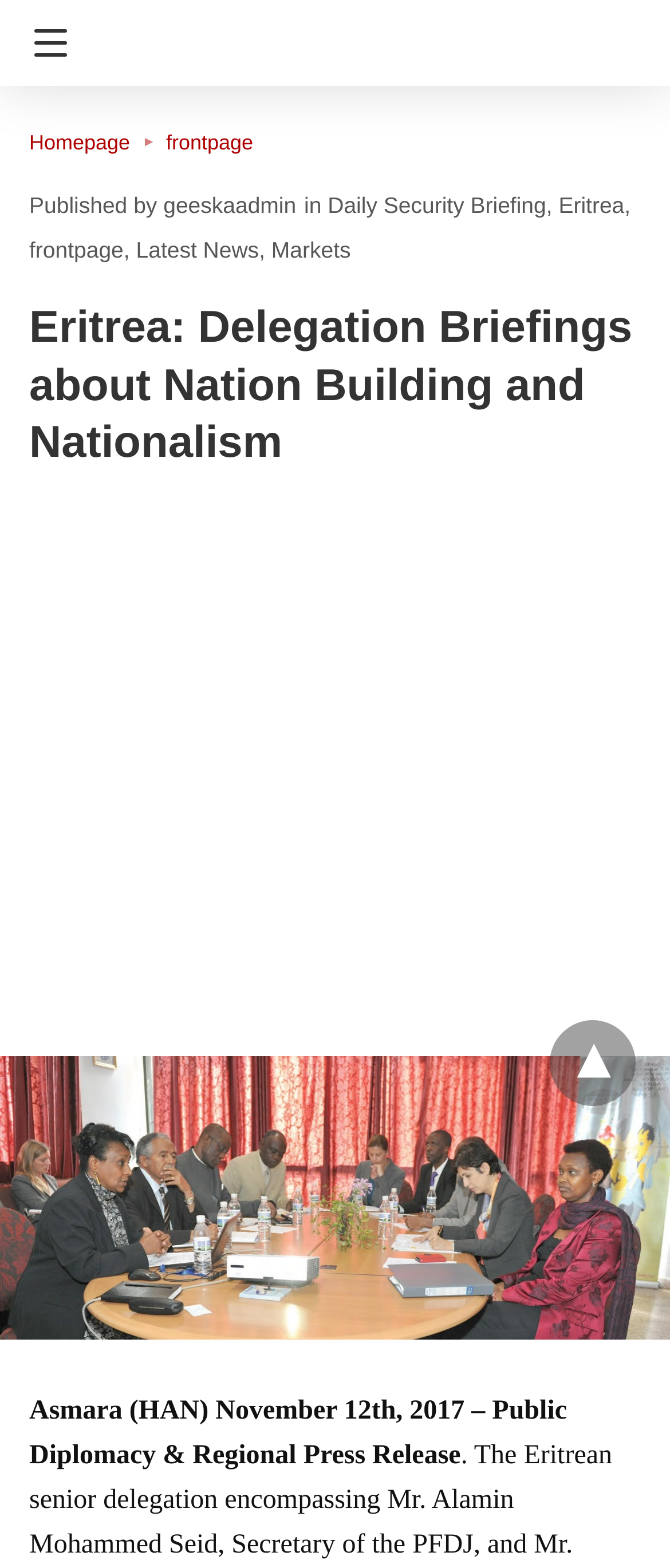Using the given description, provide the bounding box coordinates formatted as (top-left x, top-left y, bottom-right x, bottom-right y), with all values being floating point numbers between 0 and 1. Description: Daily Security Briefing

[0.489, 0.122, 0.815, 0.139]